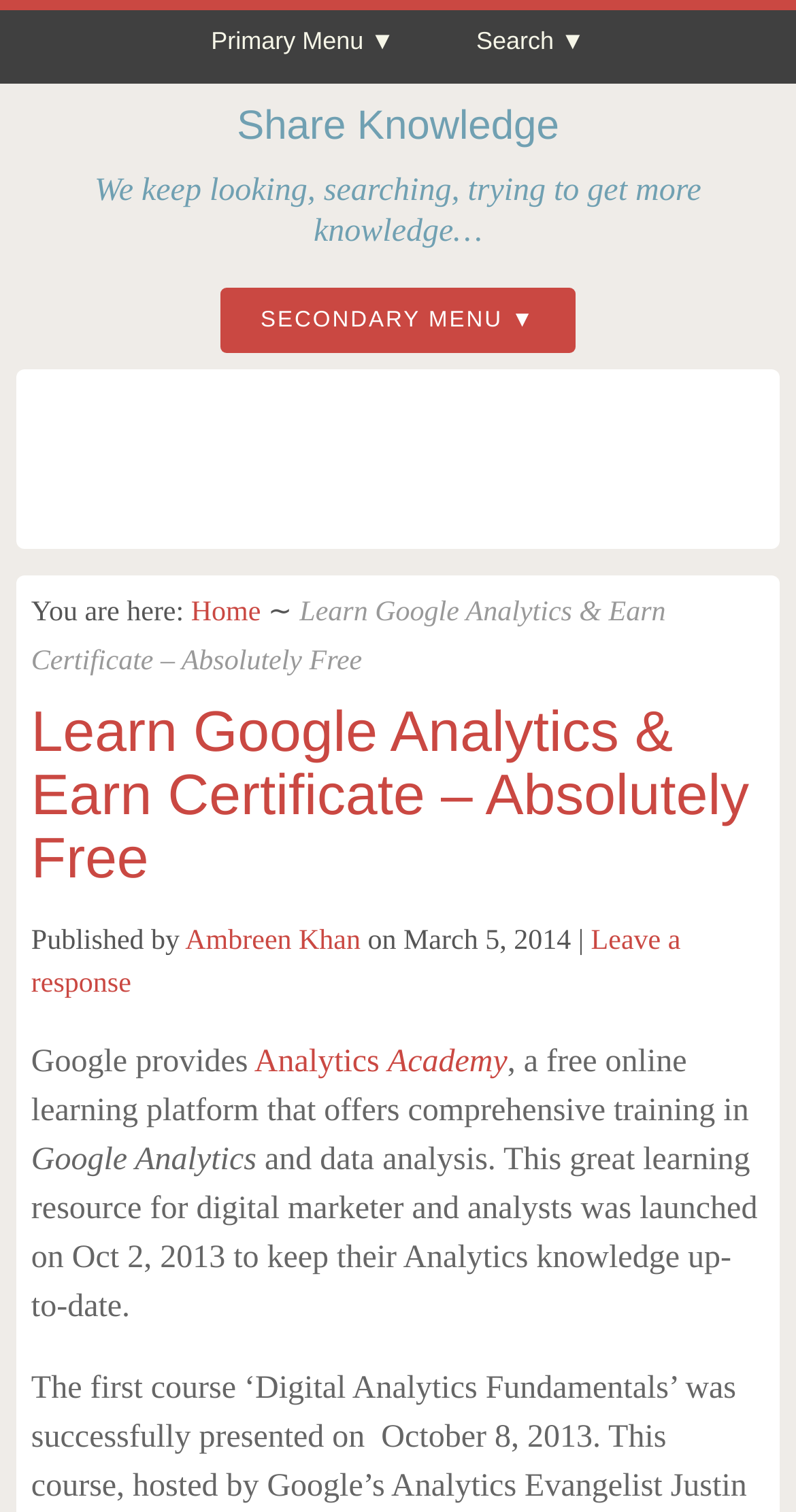Locate the bounding box coordinates of the element to click to perform the following action: 'Search for something'. The coordinates should be given as four float values between 0 and 1, in the form of [left, top, right, bottom].

[0.552, 0.006, 0.781, 0.053]